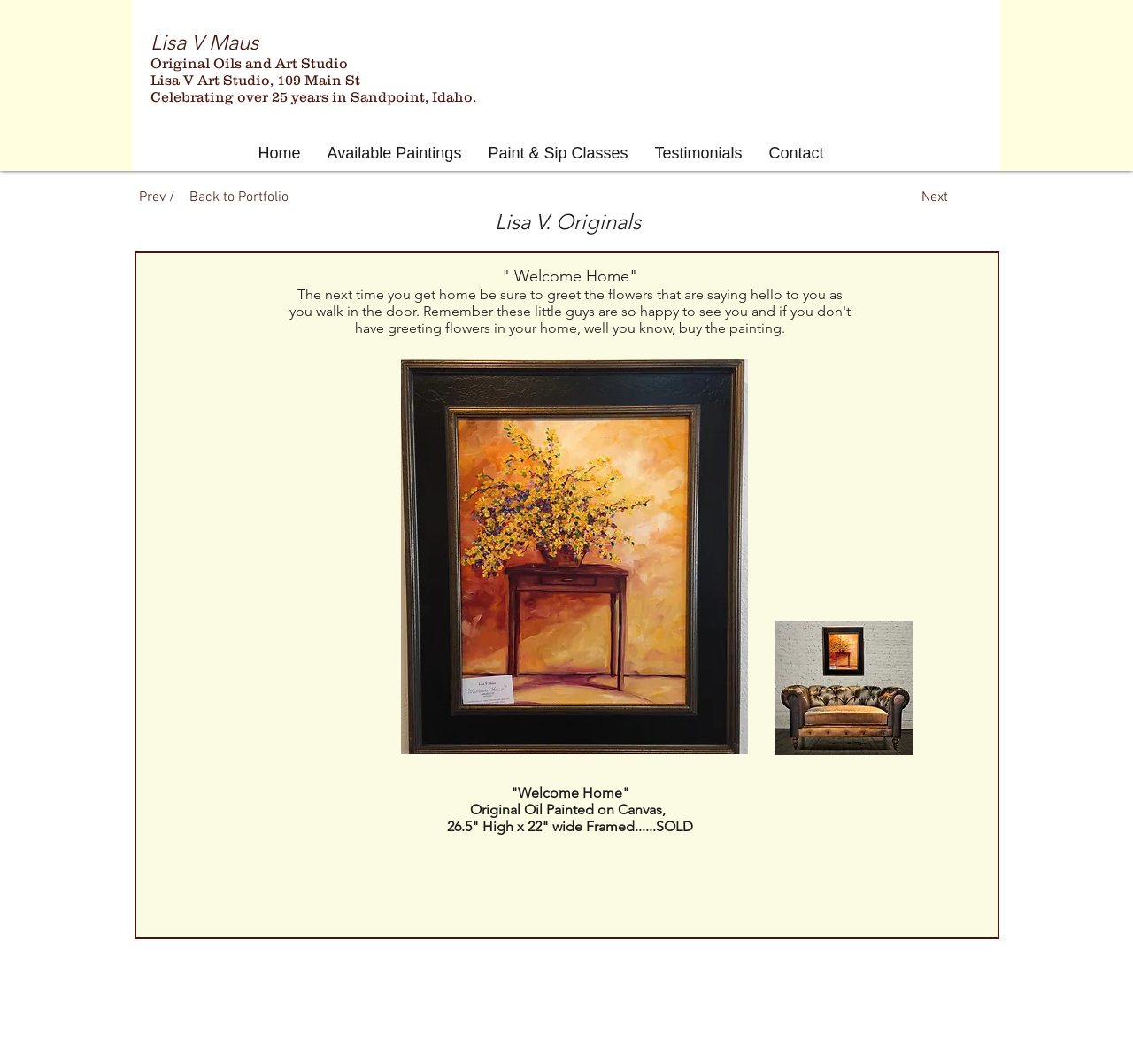Specify the bounding box coordinates of the area to click in order to follow the given instruction: "Go to 'Paint & Sip Classes'."

[0.419, 0.133, 0.566, 0.155]